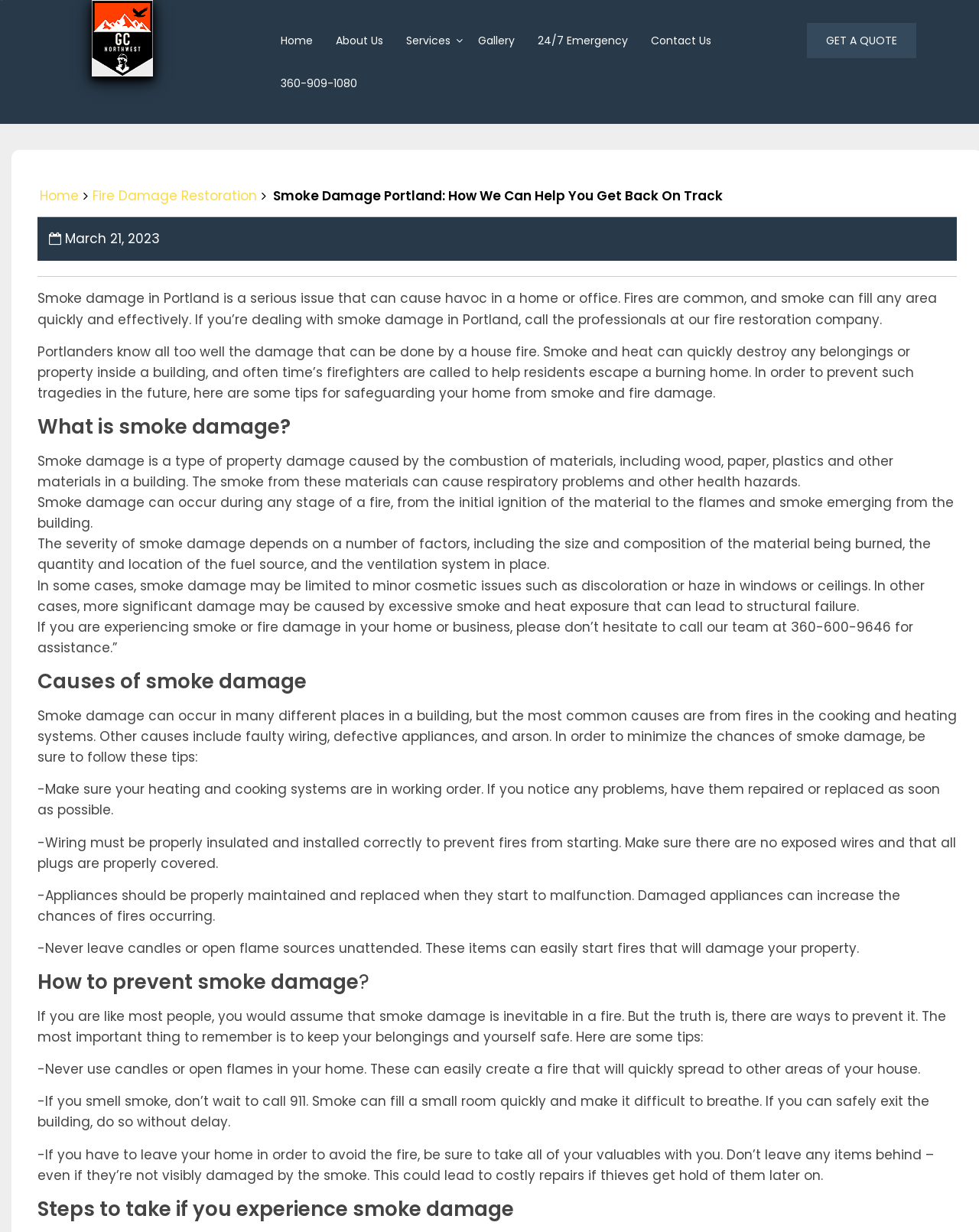Using the webpage screenshot, locate the HTML element that fits the following description and provide its bounding box: "GET A QUOTE".

[0.824, 0.019, 0.936, 0.047]